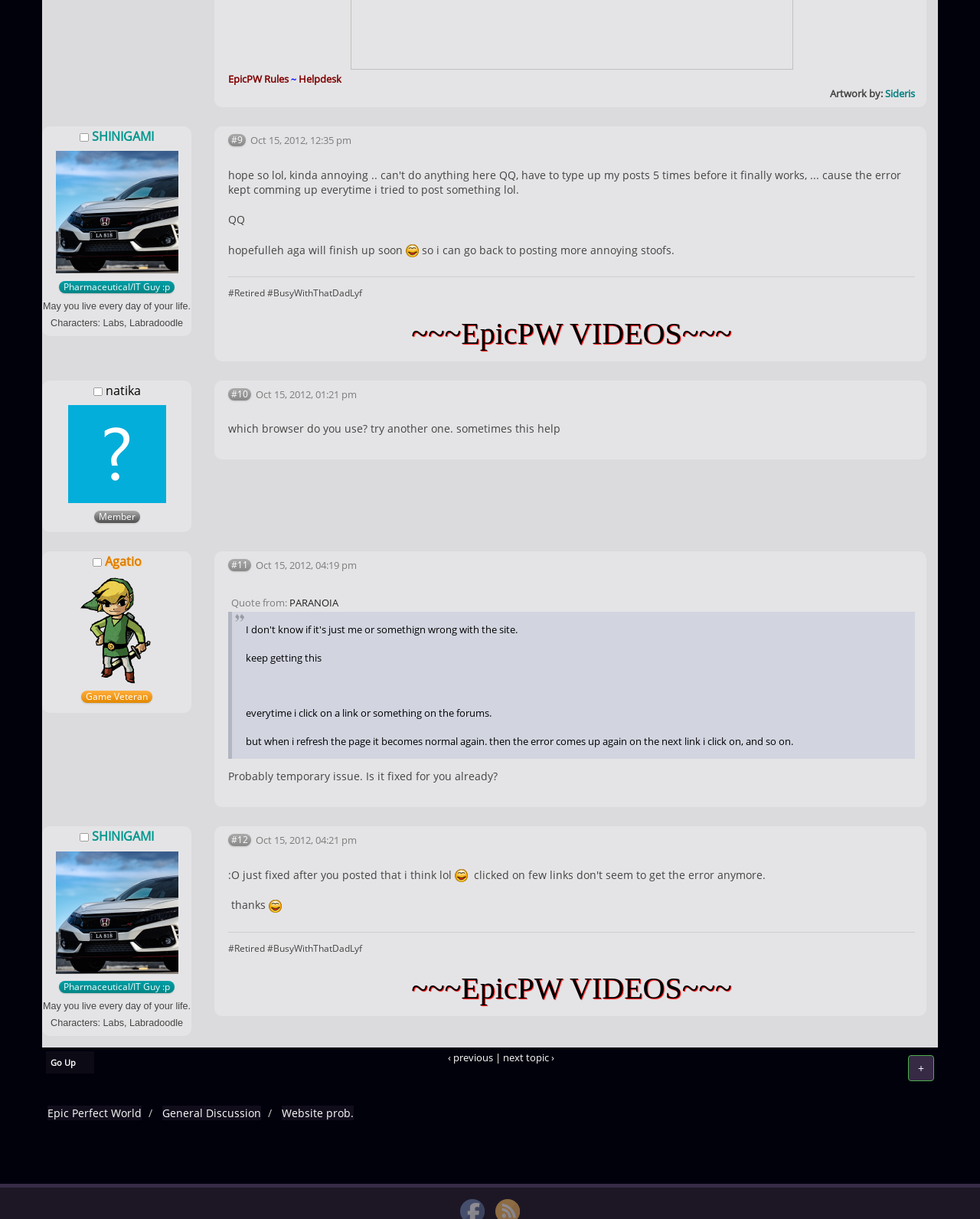Select the bounding box coordinates of the element I need to click to carry out the following instruction: "Go to the 'Epic Perfect World' website".

[0.048, 0.907, 0.145, 0.919]